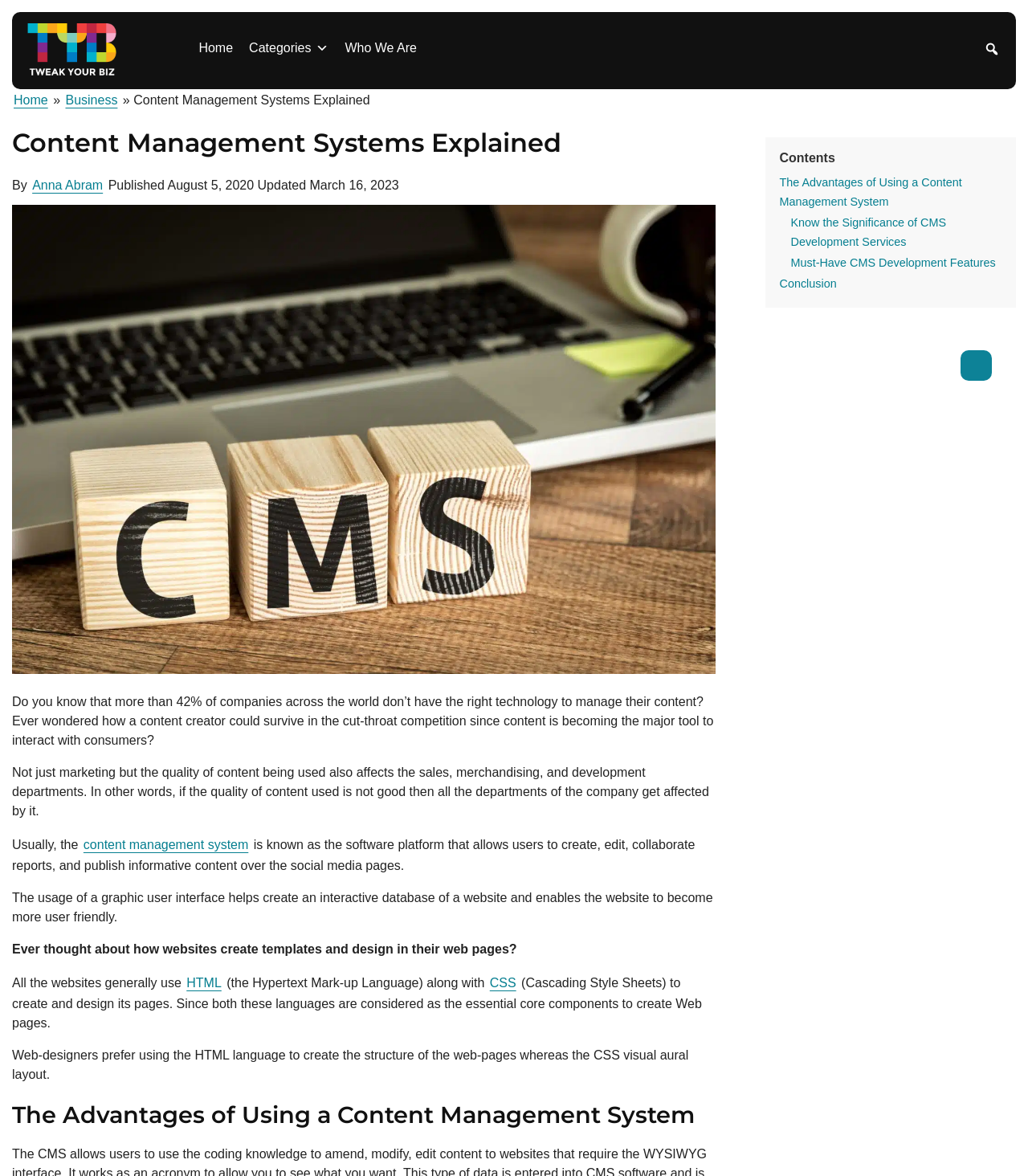Please identify the bounding box coordinates of where to click in order to follow the instruction: "Search for something".

[0.953, 0.032, 0.977, 0.052]